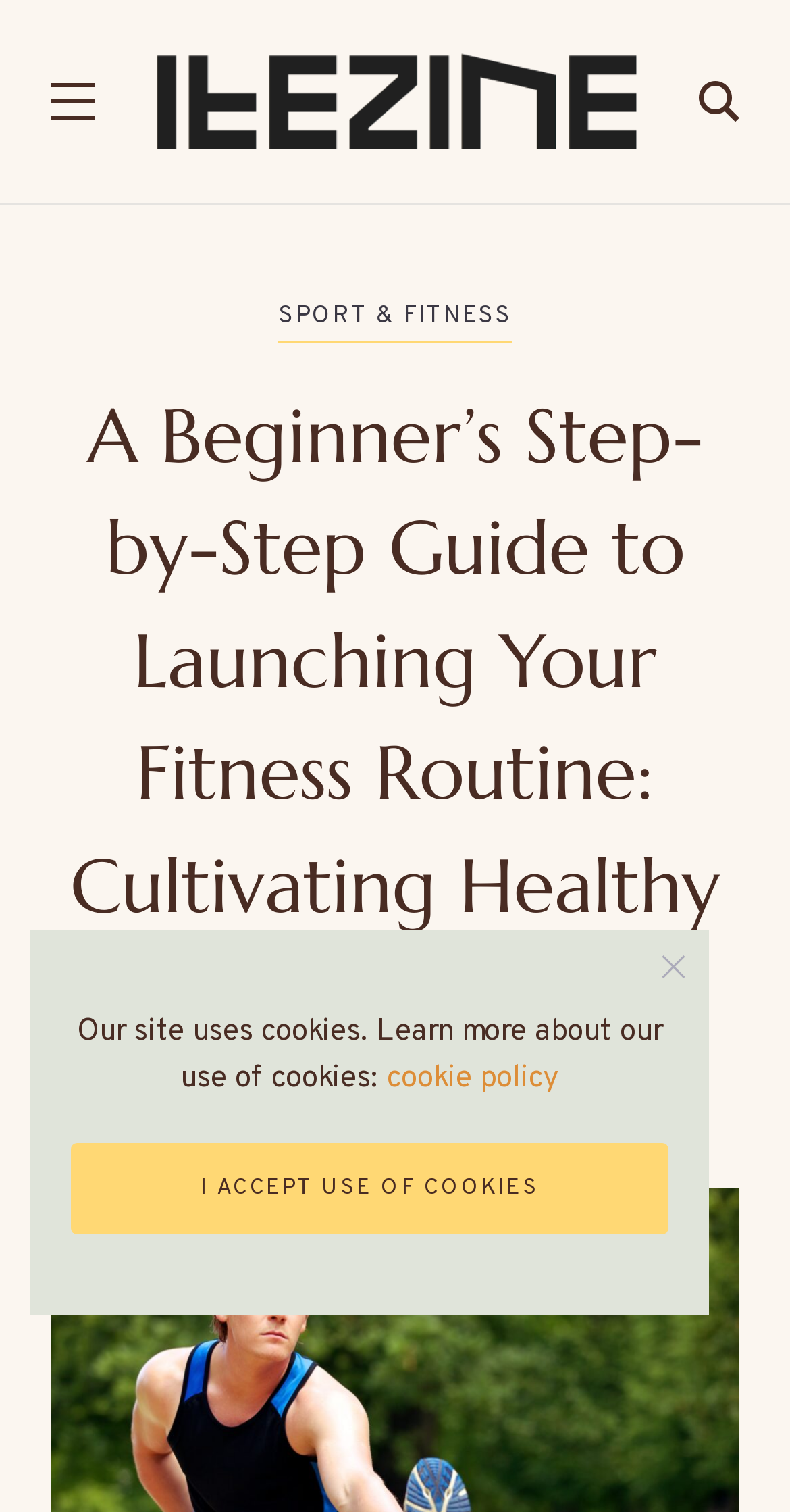Can you extract the primary headline text from the webpage?

A Beginner’s Step-by-Step Guide to Launching Your Fitness Routine: Cultivating Healthy Habits